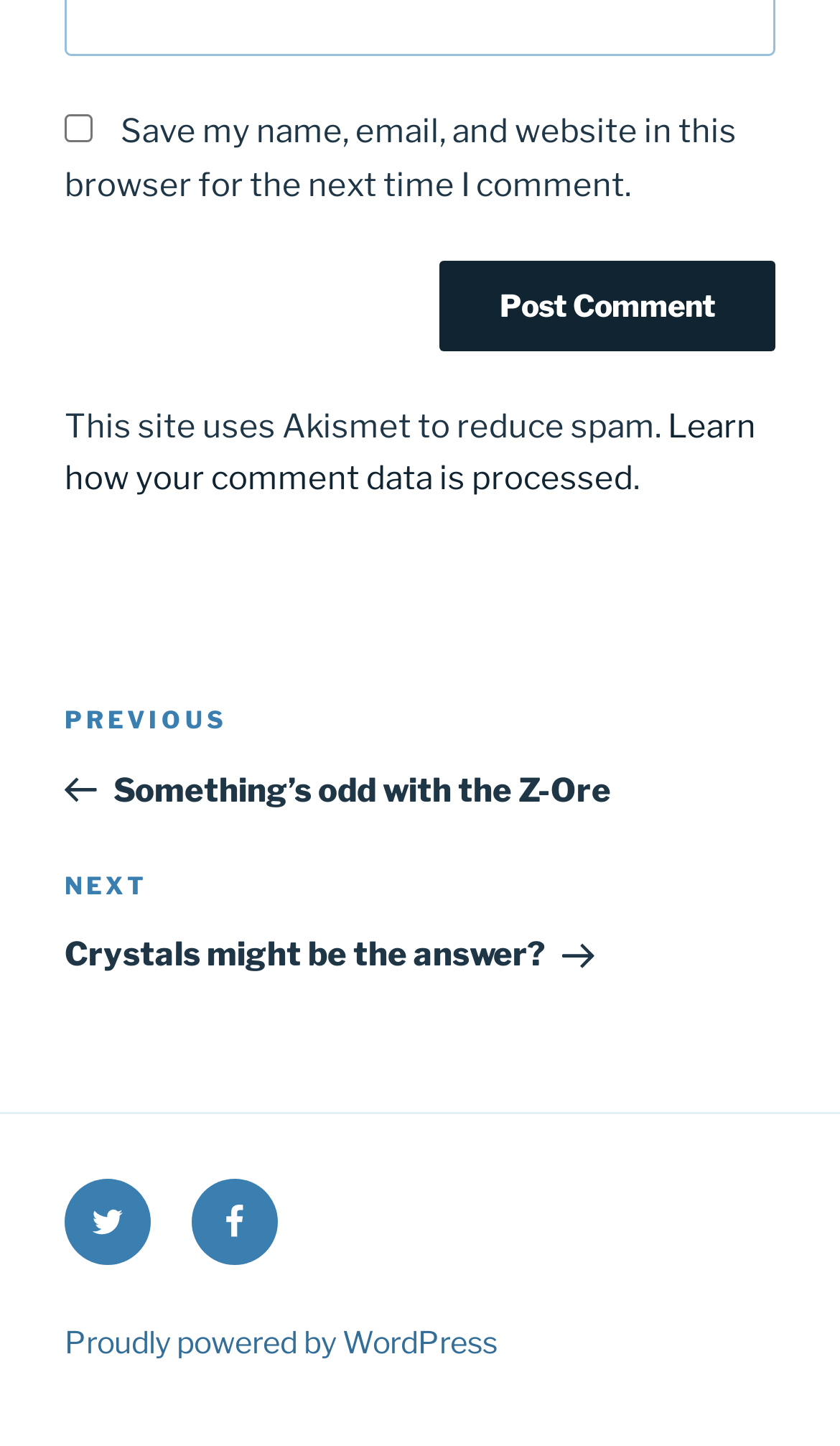What is the topic of the previous post?
Answer with a single word or phrase by referring to the visual content.

Z-Ore